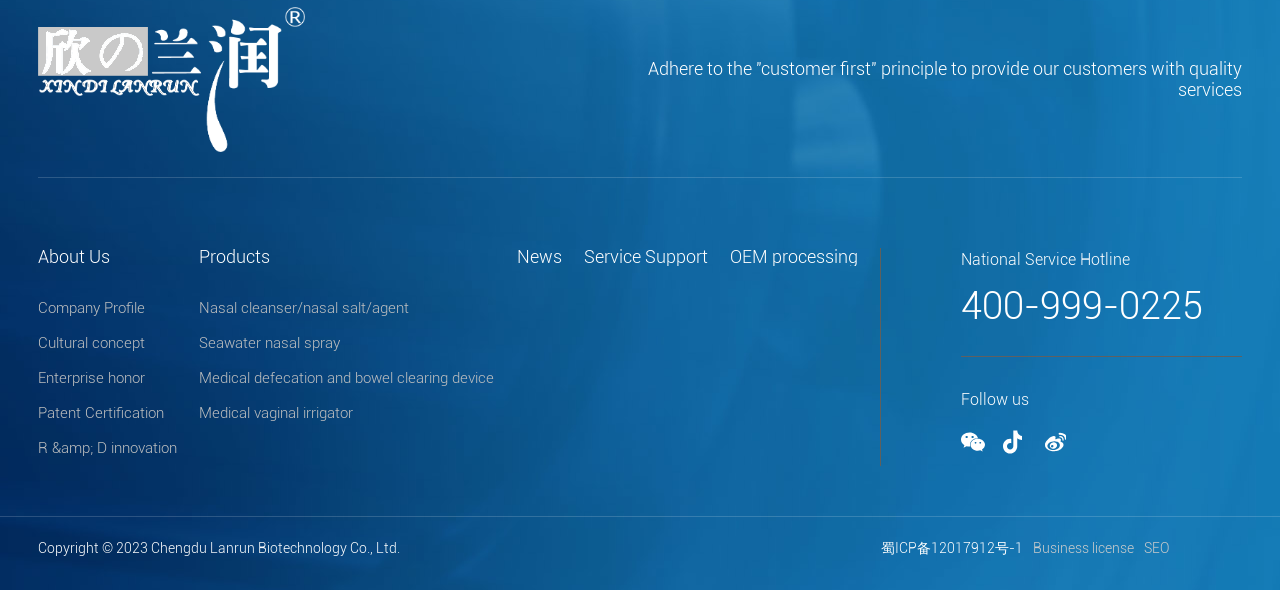Locate the bounding box coordinates of the item that should be clicked to fulfill the instruction: "Go to About Us page".

[0.03, 0.42, 0.156, 0.451]